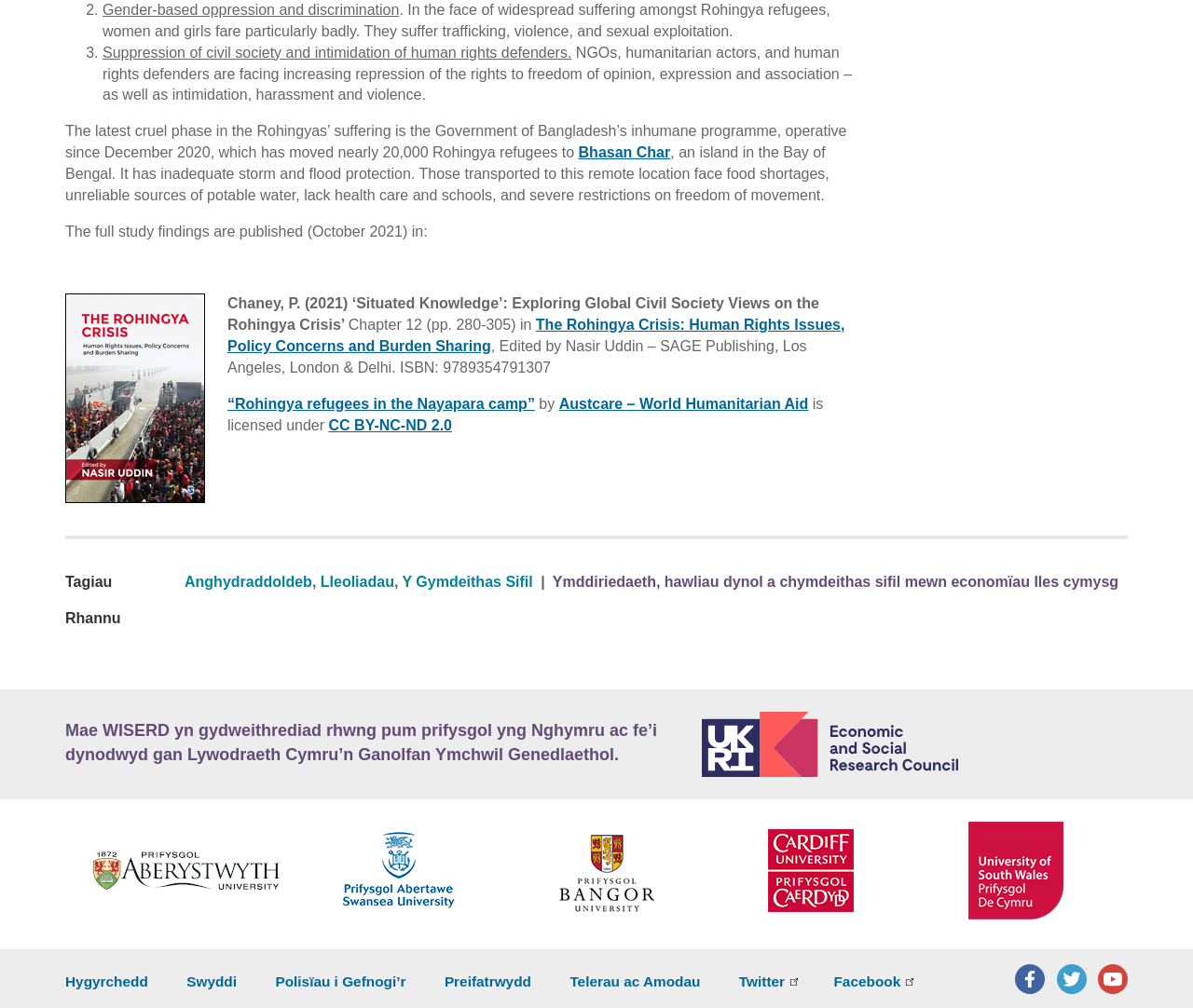Kindly determine the bounding box coordinates of the area that needs to be clicked to fulfill this instruction: "Read the chapter from the book 'The Rohingya Crisis: Human Rights Issues, Policy Concerns and Burden Sharing'".

[0.191, 0.314, 0.708, 0.351]